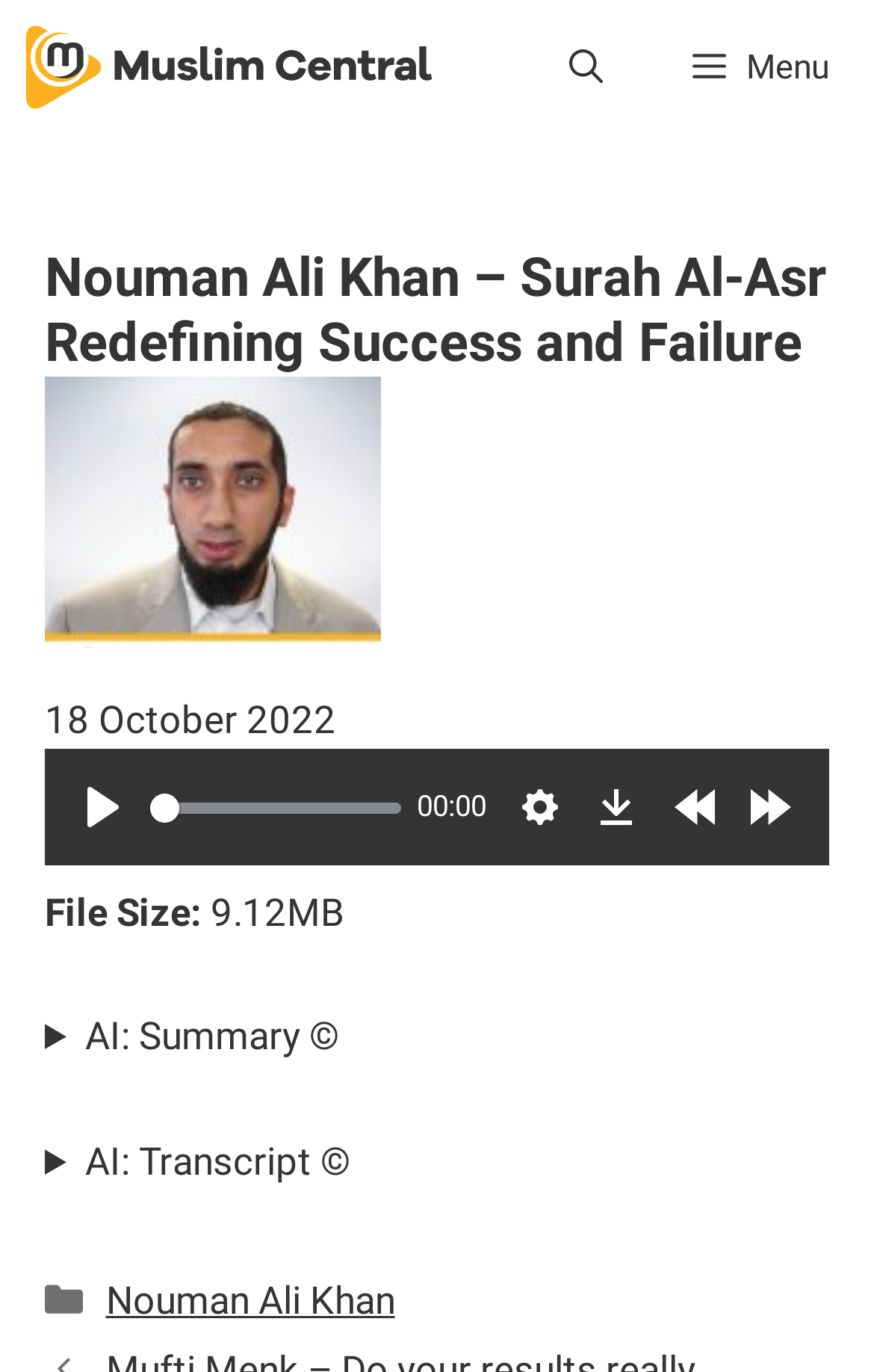Please locate the bounding box coordinates of the element that should be clicked to achieve the given instruction: "Click the eventplanner.net logo".

None